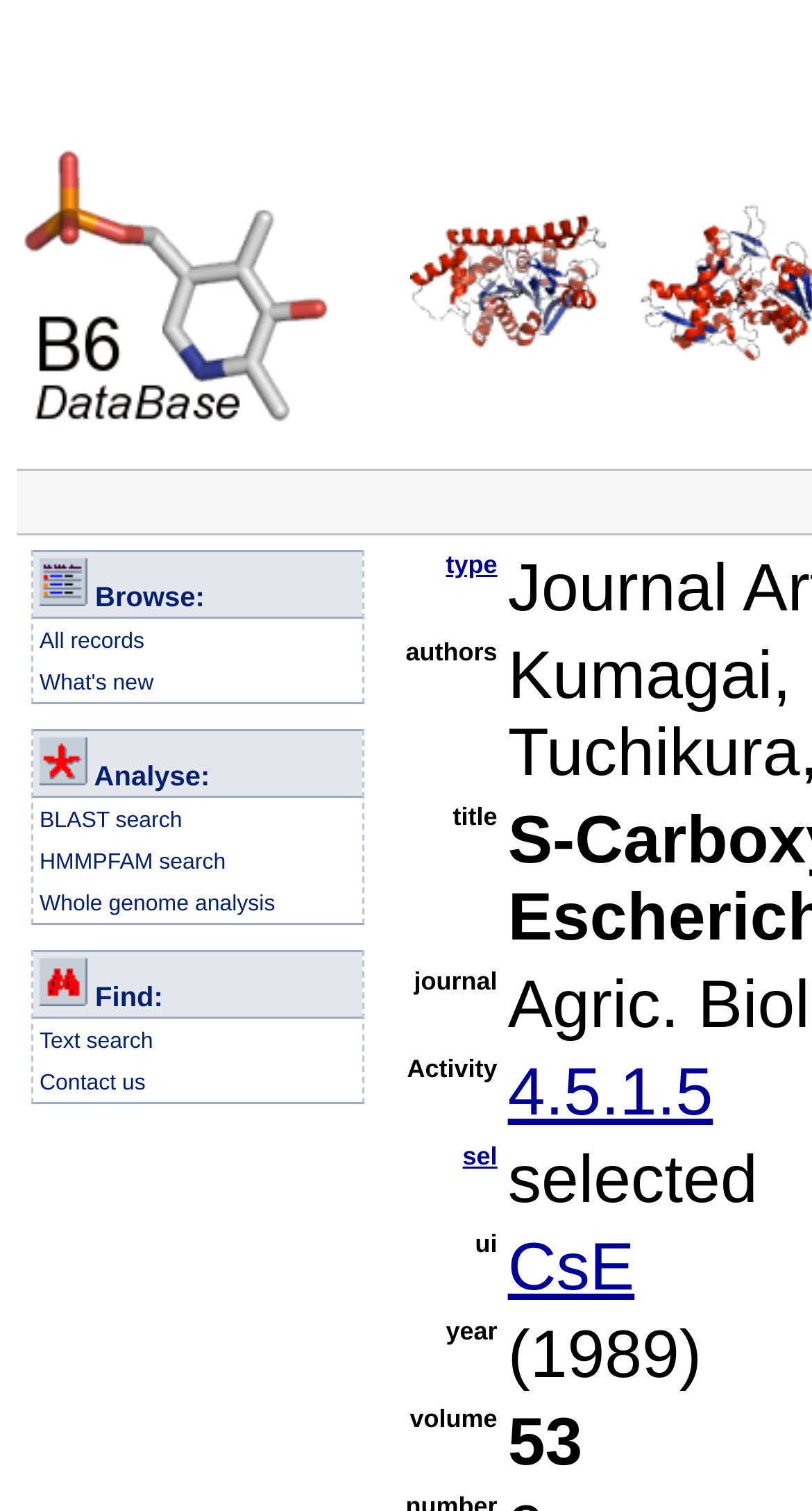Could you determine the bounding box coordinates of the clickable element to complete the instruction: "Browse all records"? Provide the coordinates as four float numbers between 0 and 1, i.e., [left, top, right, bottom].

[0.049, 0.416, 0.178, 0.433]